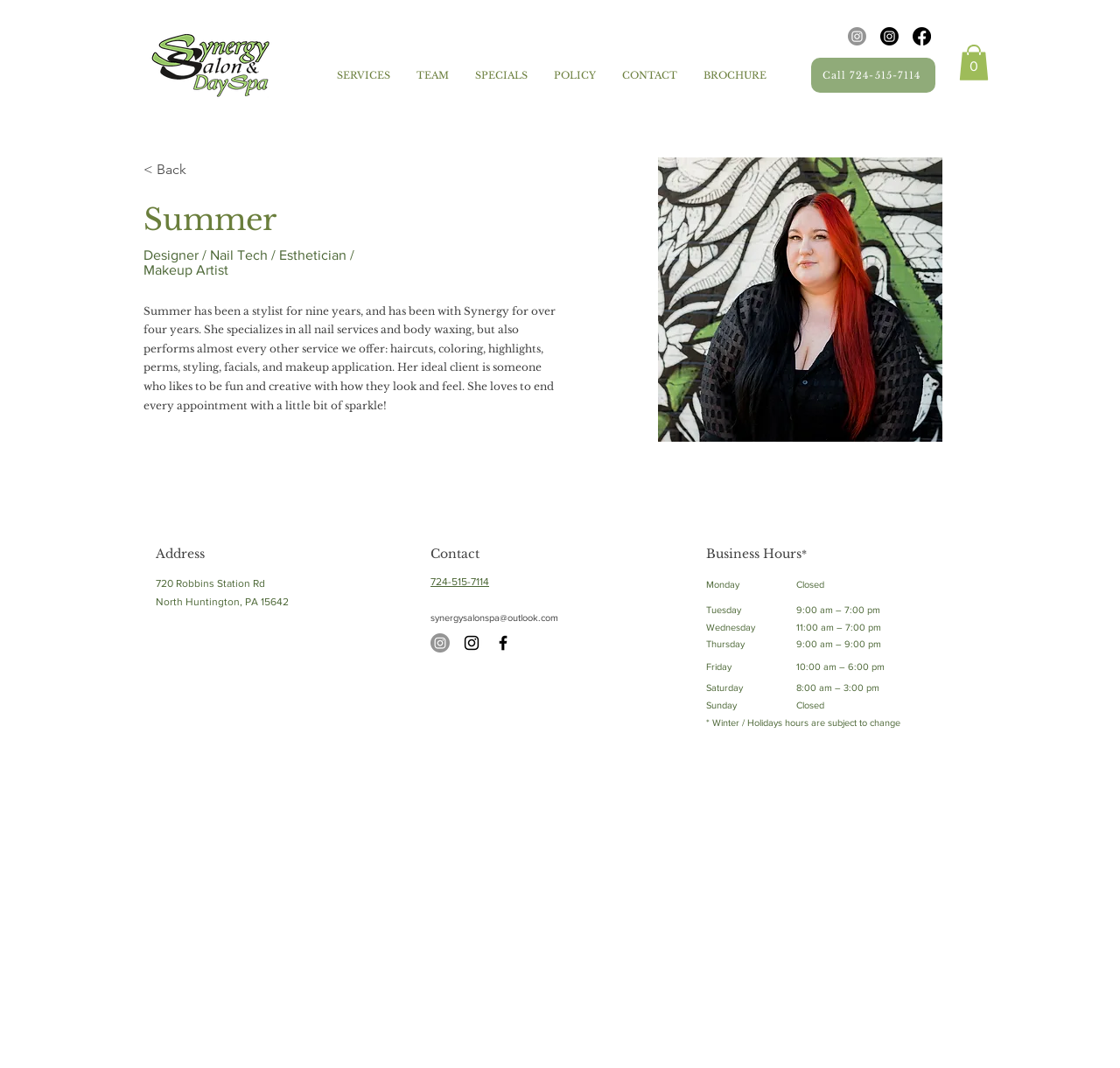What services does Summer provide?
Provide a thorough and detailed answer to the question.

The text under Summer's profile picture lists the various services she provides, including nail services, body waxing, haircuts, coloring, highlights, perms, styling, facials, and makeup application.